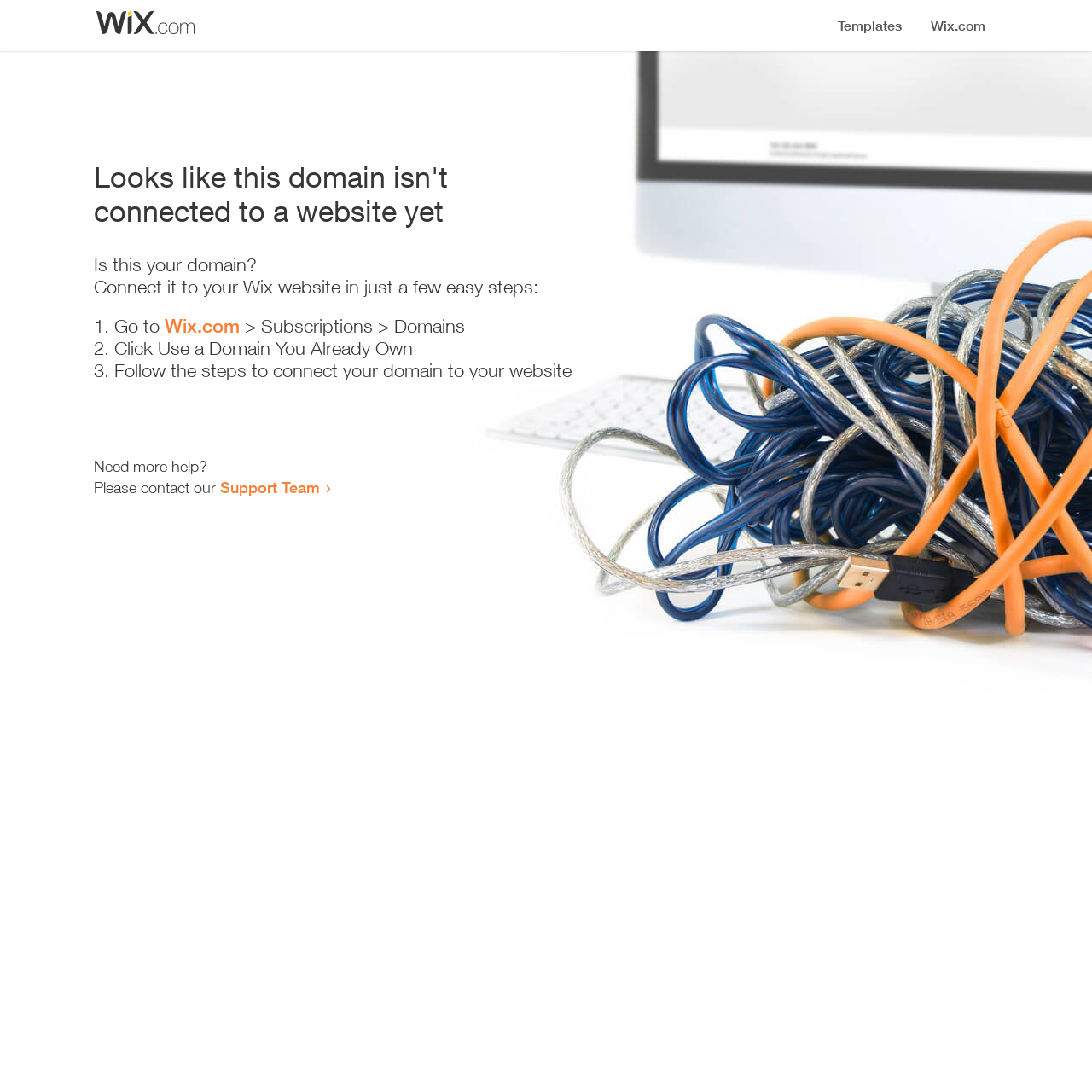What is the first step to connect the domain?
Could you answer the question with a detailed and thorough explanation?

The first step to connect the domain is to 'Go to Wix.com', as indicated by the list item '1. Go to Wix.com > Subscriptions > Domains'.